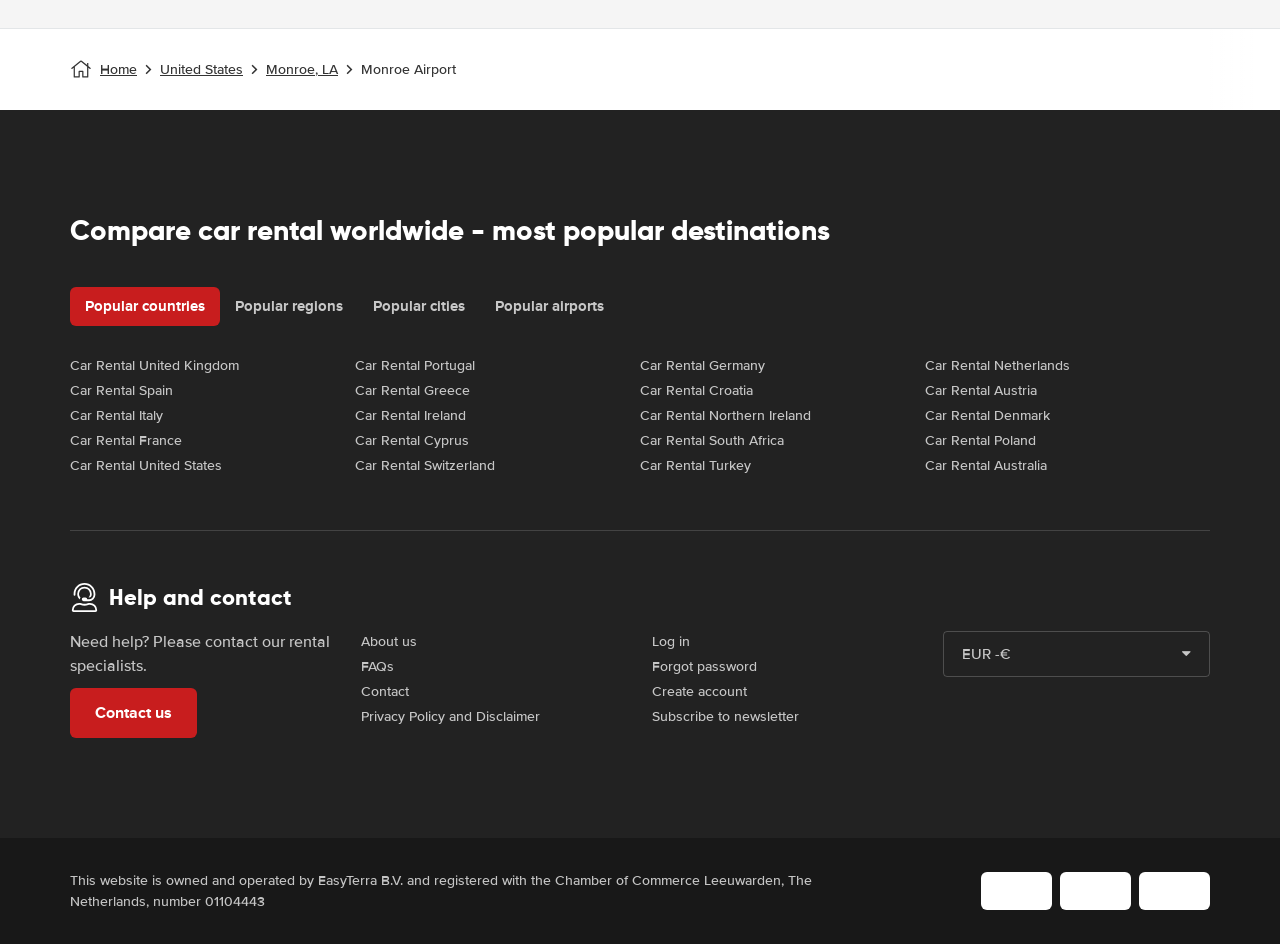What is the purpose of the website?
Answer the question with a detailed and thorough explanation.

The answer can be inferred by looking at the heading element with the text 'Compare car rental worldwide - most popular destinations' at coordinates [0.055, 0.222, 0.945, 0.267]. This heading is a child of the contentinfo element and is likely a key piece of information on the webpage.